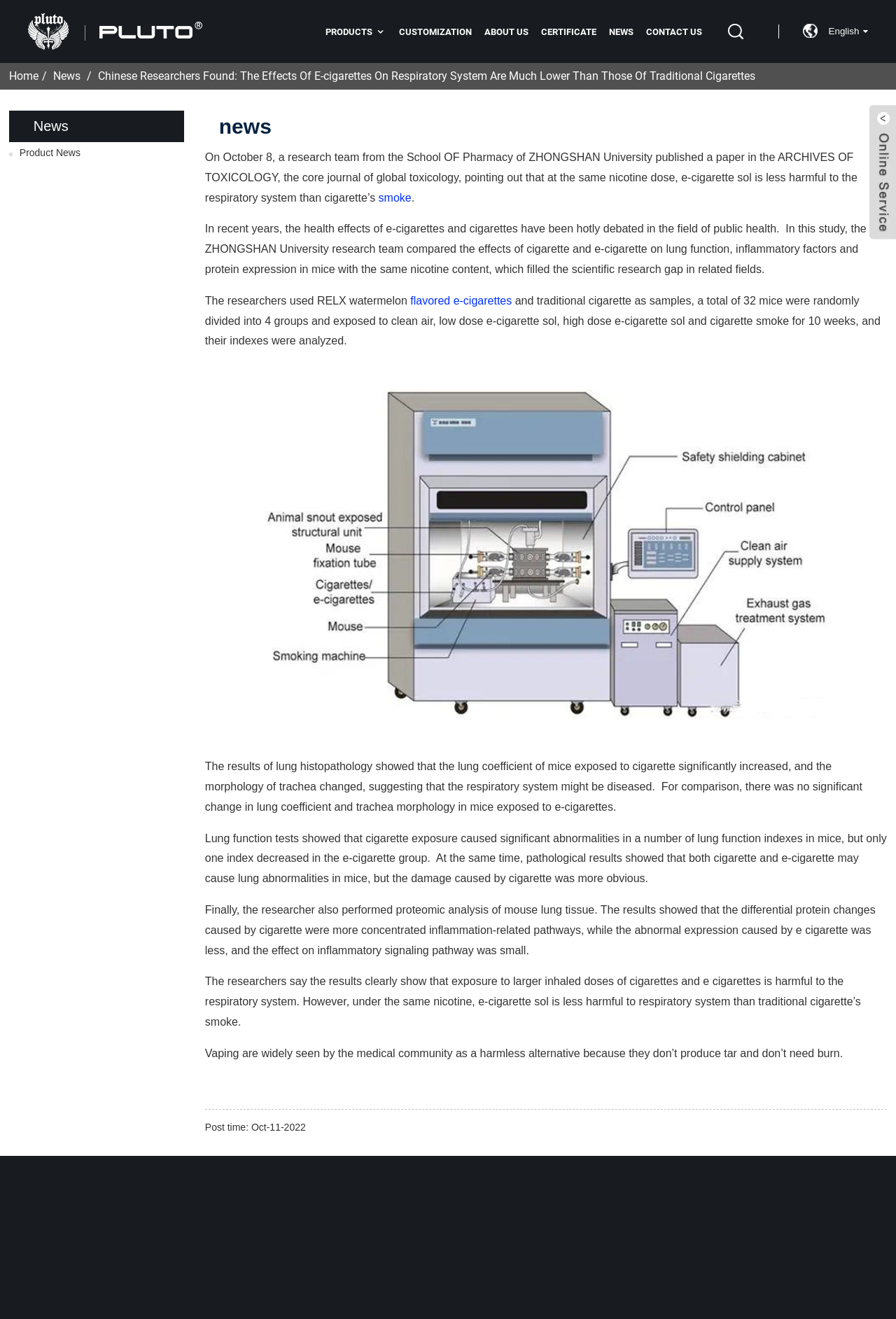Please determine the bounding box coordinates of the element's region to click for the following instruction: "Browse Jobs".

None